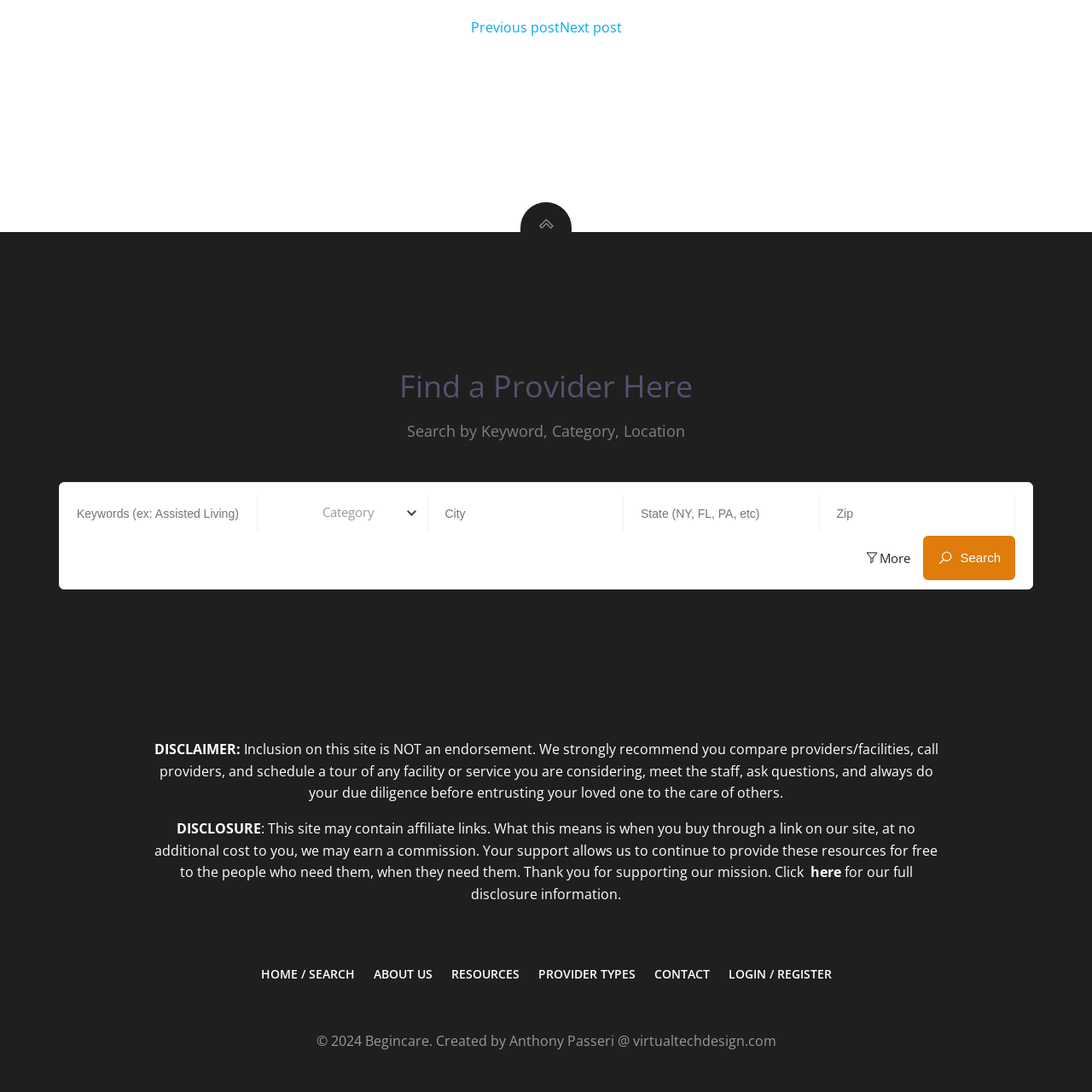What is the disclaimer about?
Look at the image and answer with only one word or phrase.

Inclusion on the site